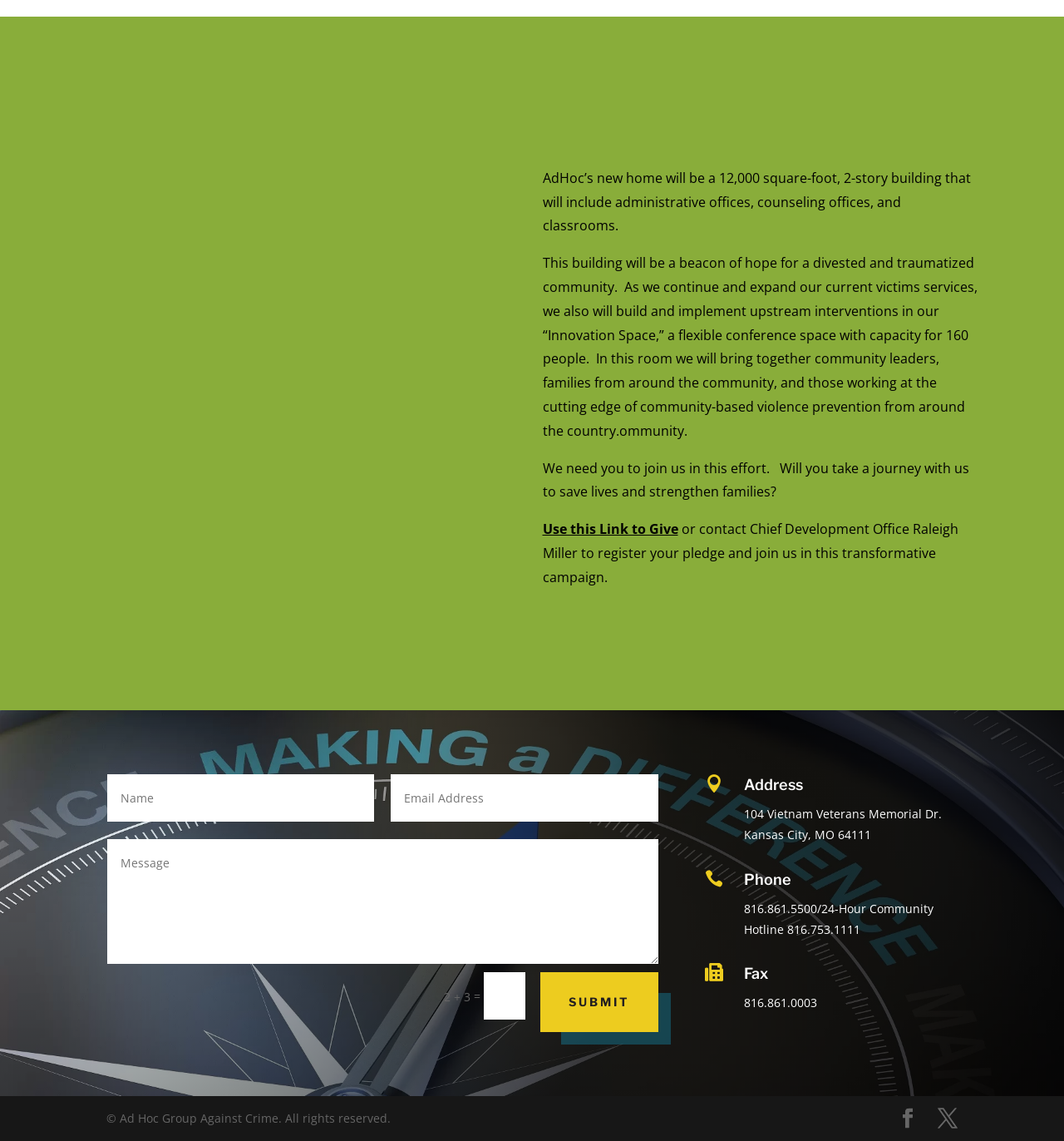Please specify the bounding box coordinates of the area that should be clicked to accomplish the following instruction: "Enter text in the first textbox". The coordinates should consist of four float numbers between 0 and 1, i.e., [left, top, right, bottom].

[0.1, 0.678, 0.352, 0.72]